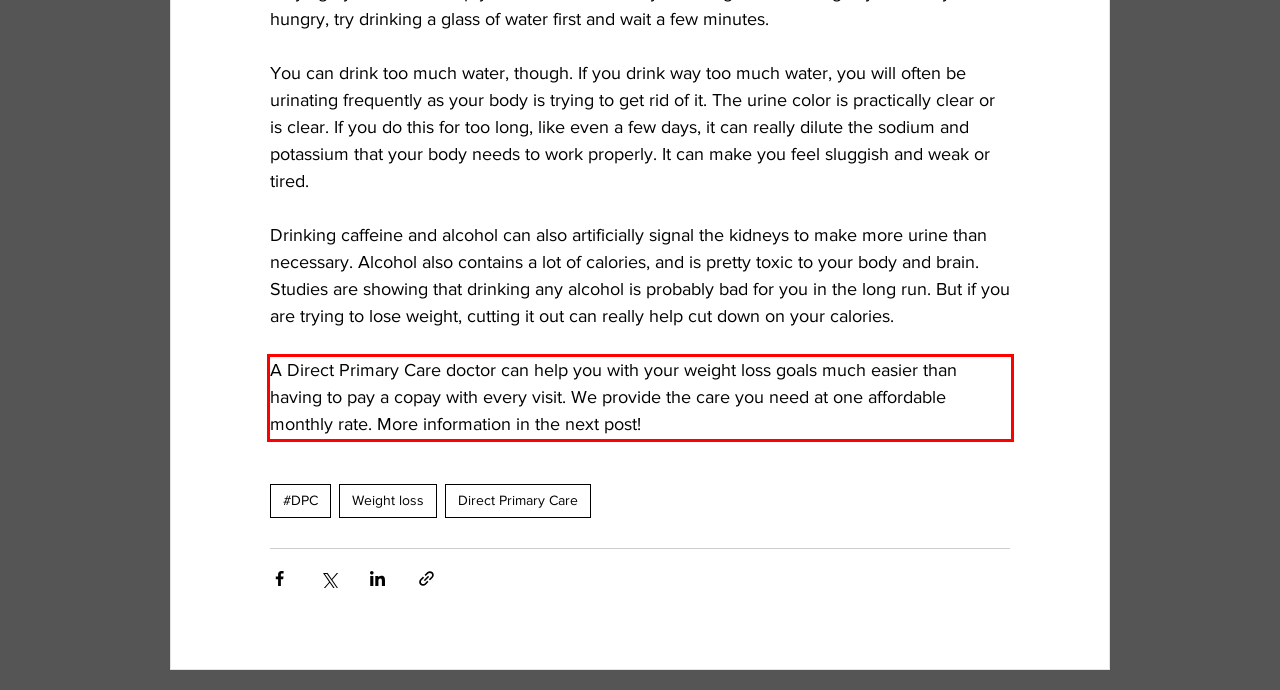Given a webpage screenshot, locate the red bounding box and extract the text content found inside it.

A Direct Primary Care doctor can help you with your weight loss goals much easier than having to pay a copay with every visit. We provide the care you need at one affordable monthly rate. More information in the next post!